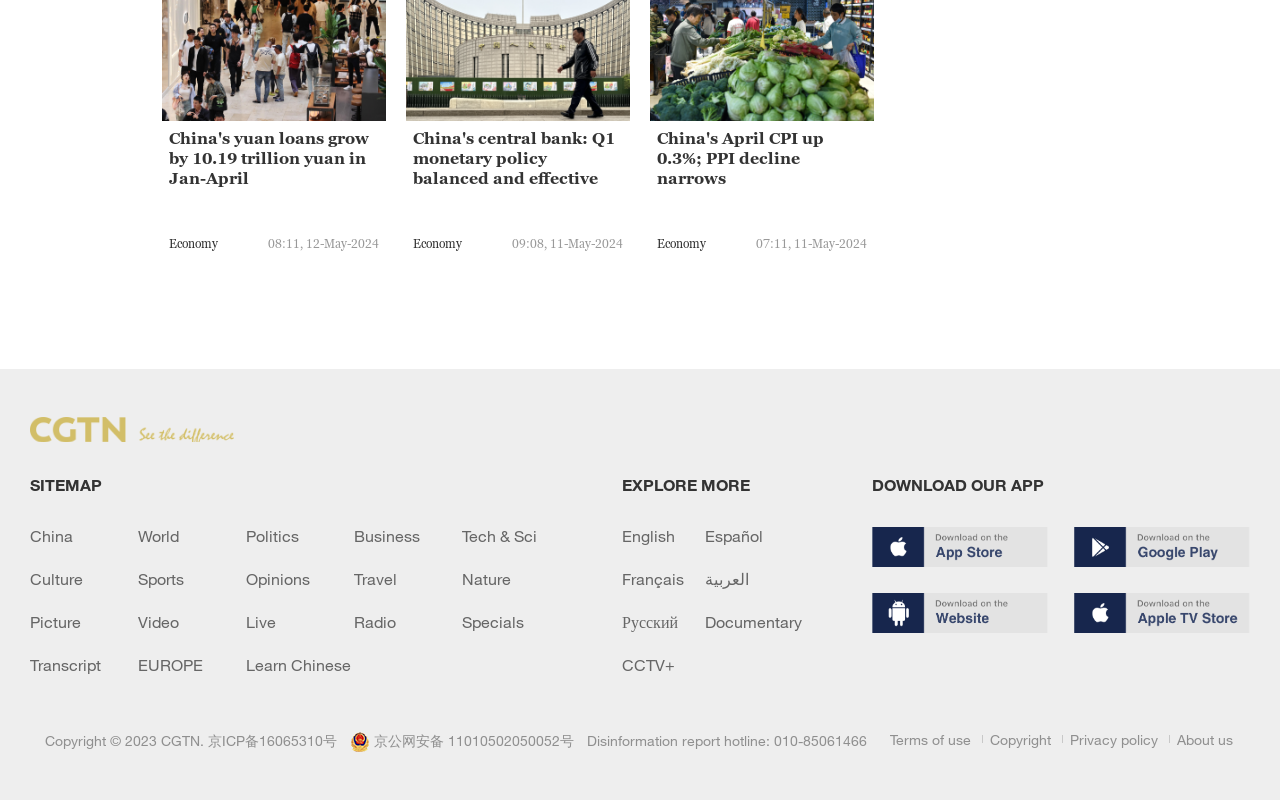Determine the bounding box of the UI element mentioned here: "Terms of use". The coordinates must be in the format [left, top, right, bottom] with values ranging from 0 to 1.

[0.695, 0.911, 0.764, 0.938]